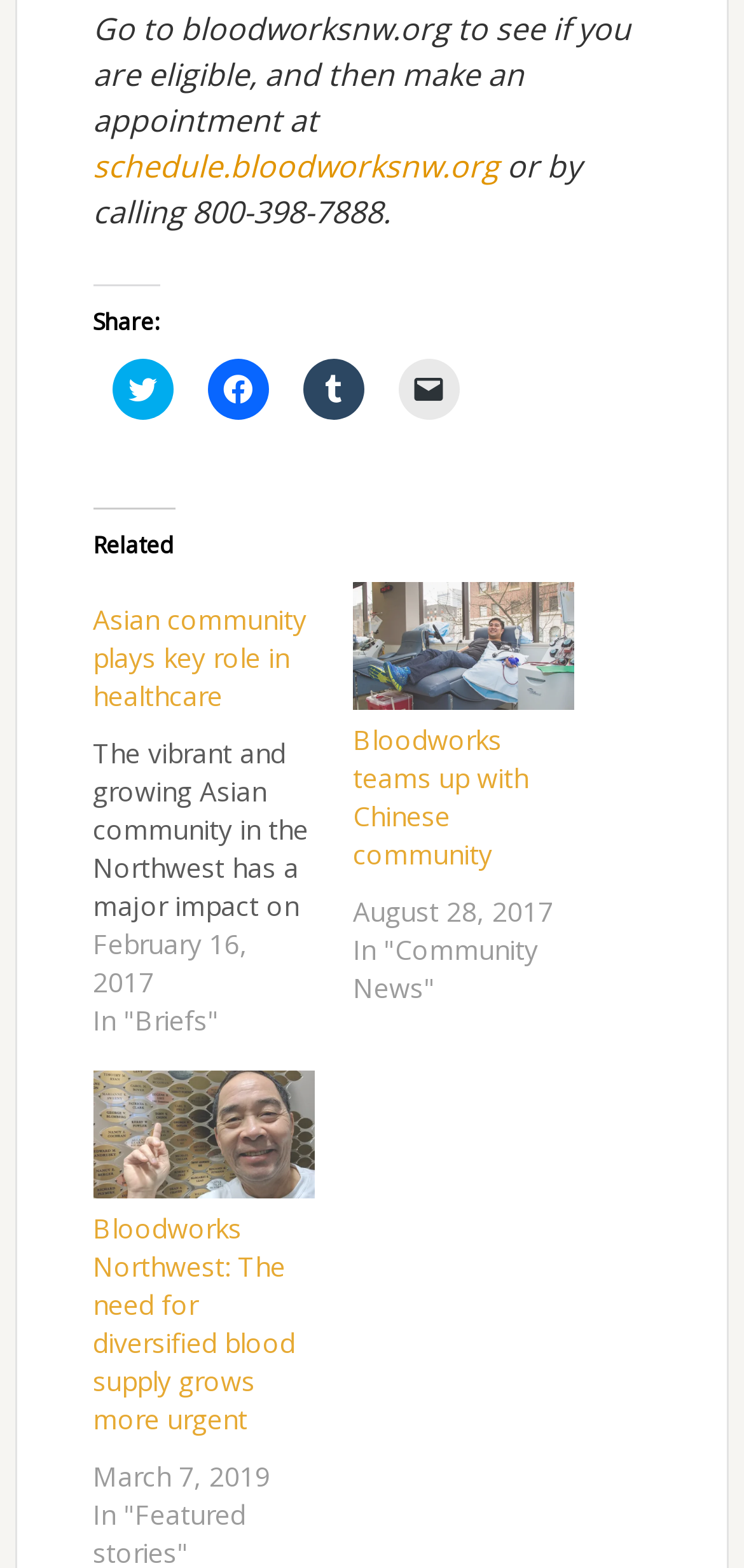Locate the bounding box for the described UI element: "schedule.bloodworksnw.org". Ensure the coordinates are four float numbers between 0 and 1, formatted as [left, top, right, bottom].

[0.125, 0.092, 0.671, 0.119]